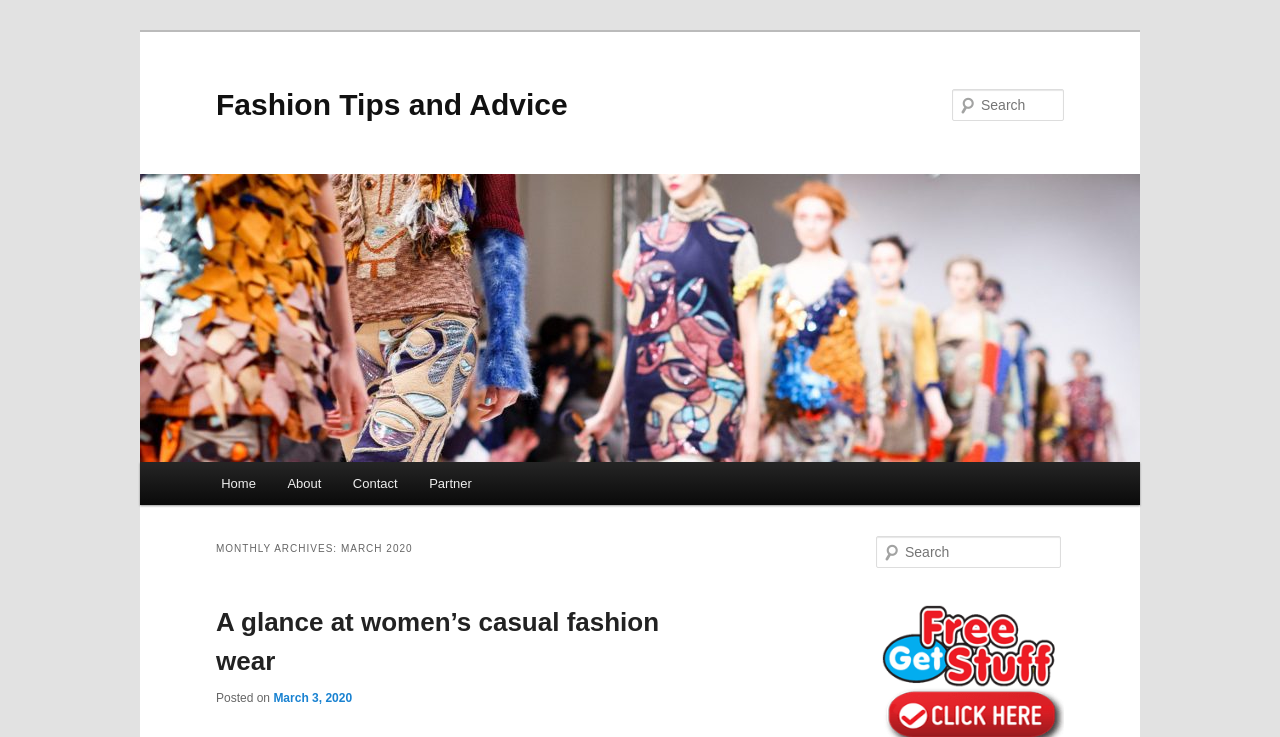Highlight the bounding box coordinates of the element that should be clicked to carry out the following instruction: "Search for fashion advice". The coordinates must be given as four float numbers ranging from 0 to 1, i.e., [left, top, right, bottom].

[0.684, 0.727, 0.829, 0.77]